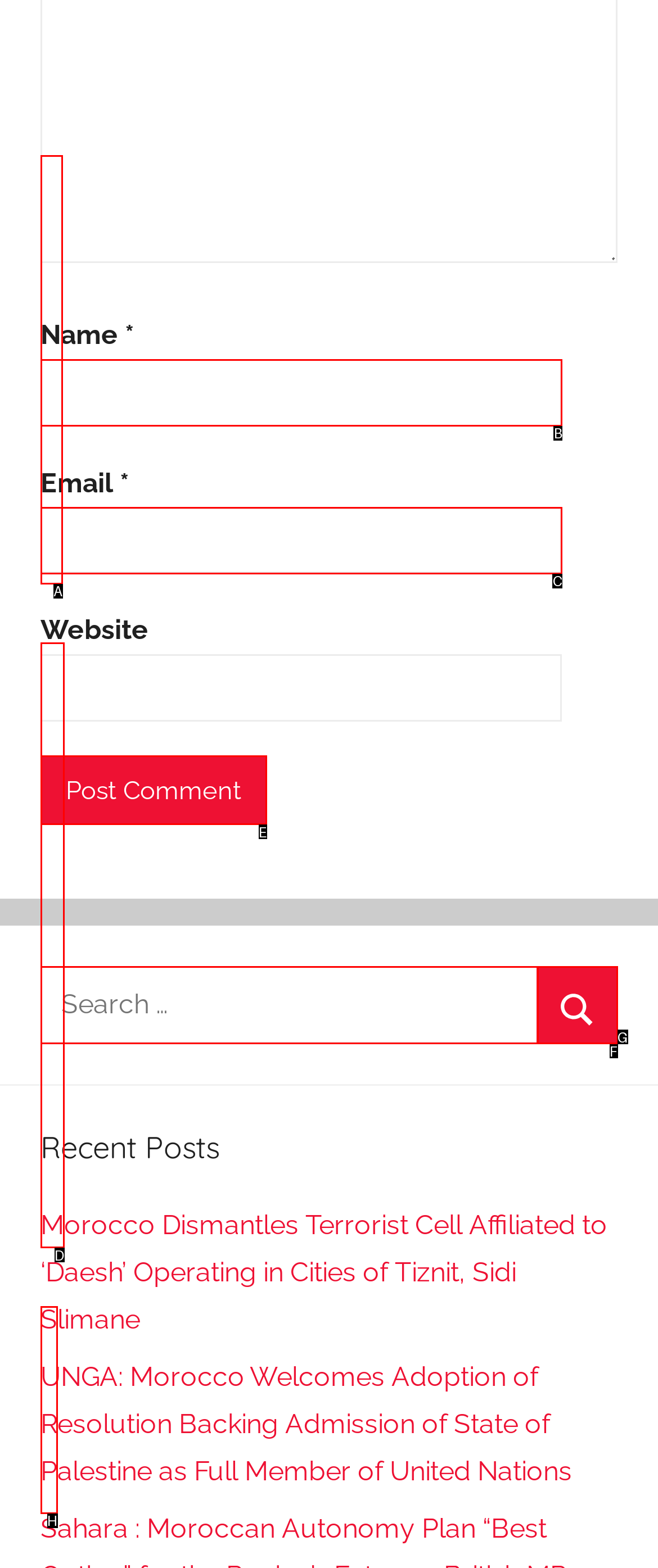Using the provided description: Rabat, select the HTML element that corresponds to it. Indicate your choice with the option's letter.

H